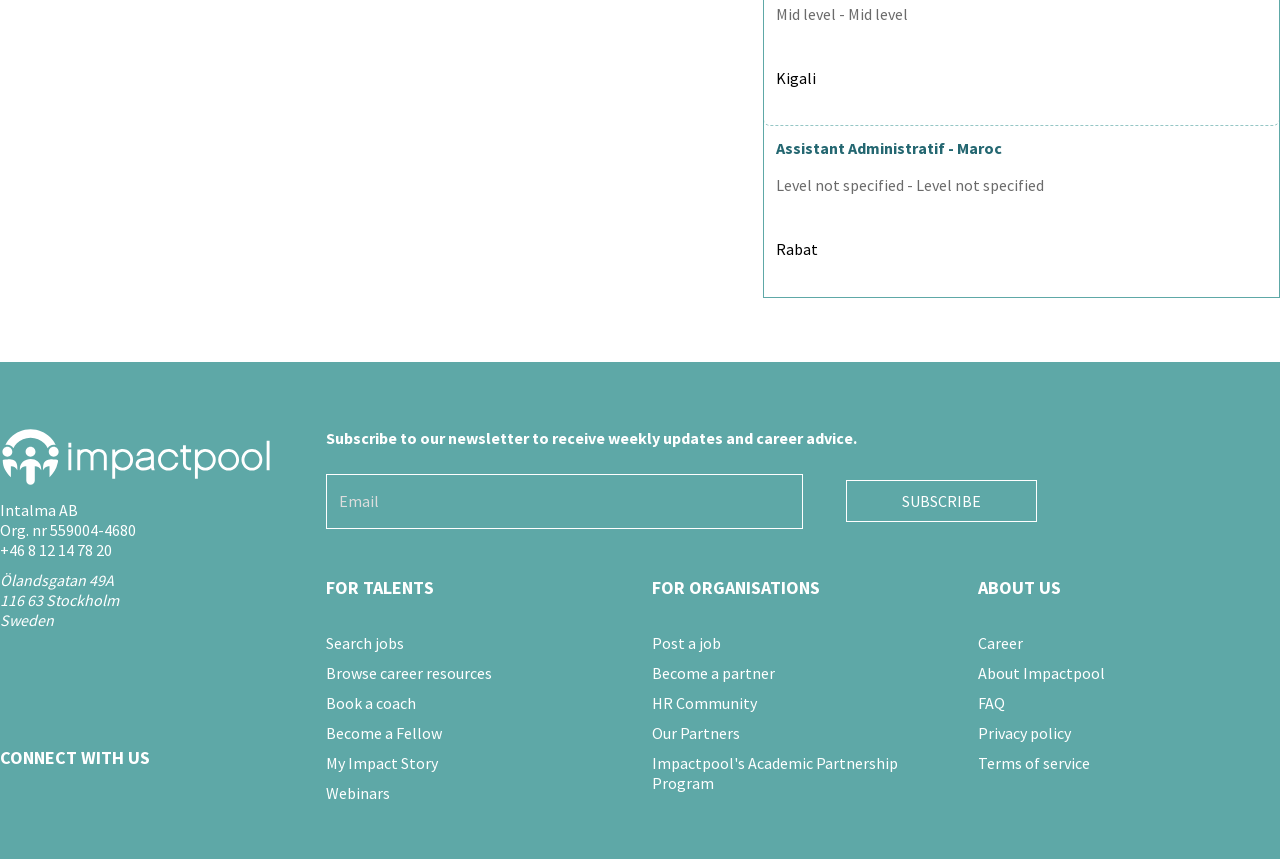What is the phone number?
Provide a thorough and detailed answer to the question.

The phone number can be found in the top-left corner of the webpage, where it is written as '+46 8 12 14 78 20' in a link element.